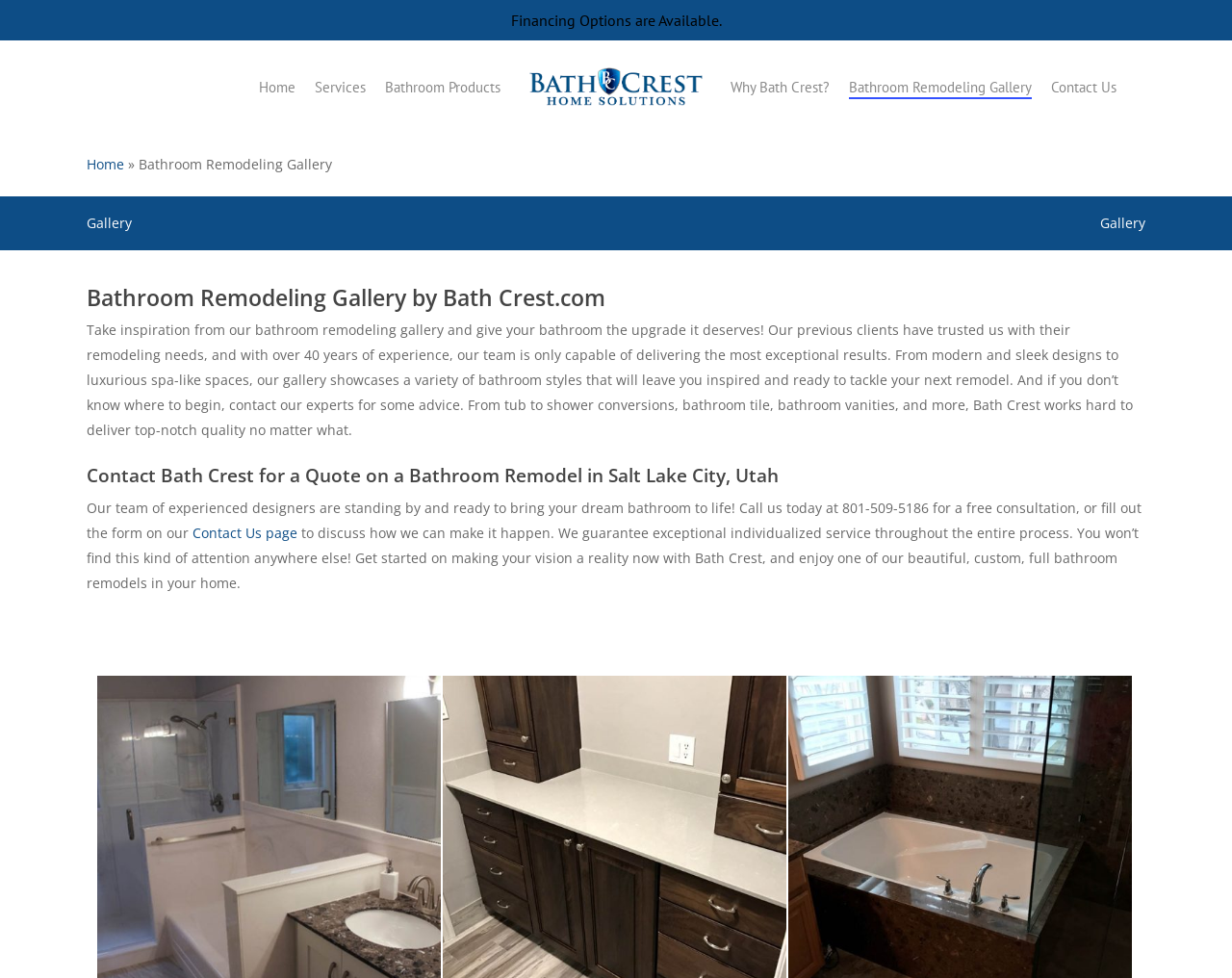Identify the bounding box coordinates of the region that should be clicked to execute the following instruction: "Click on the 'Bath Crest' logo".

[0.43, 0.069, 0.57, 0.108]